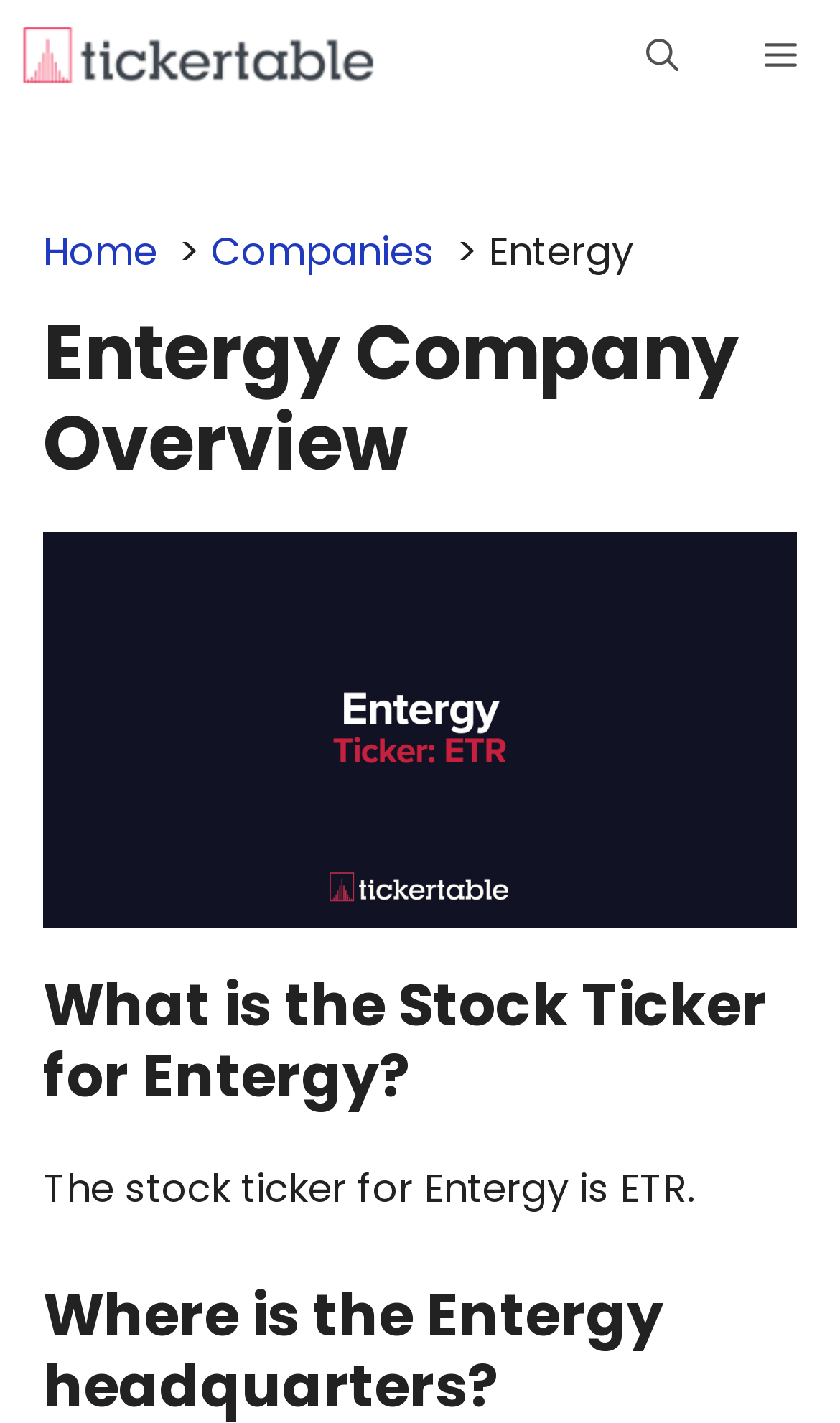What is the company name mentioned in the breadcrumb navigation?
Answer the question with a single word or phrase, referring to the image.

Entergy